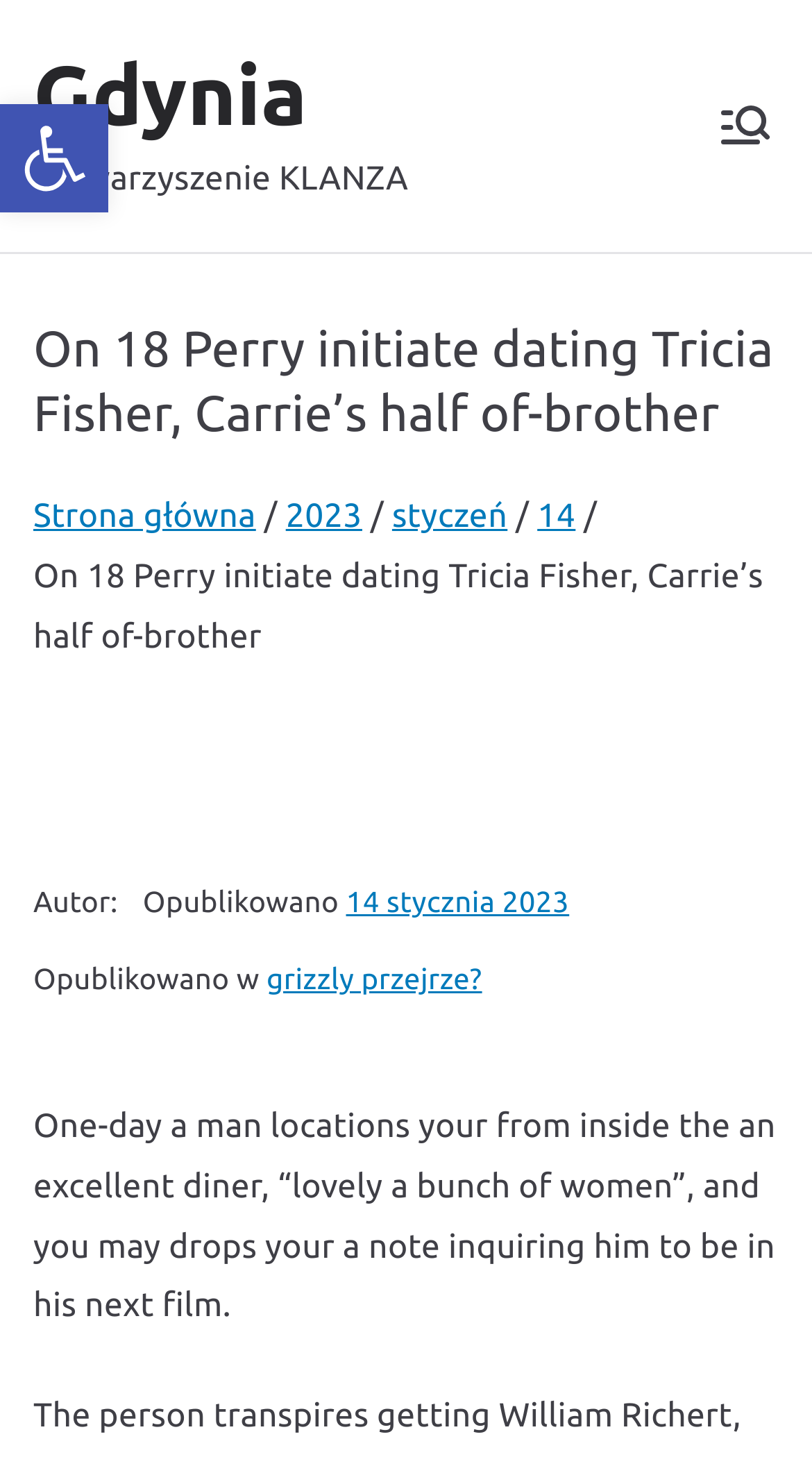What is the name of the organization?
Could you answer the question with a detailed and thorough explanation?

I found the answer by looking at the static text element with the content 'Stowarzyszenie KLANZA' which is located below the link 'Gdynia'.